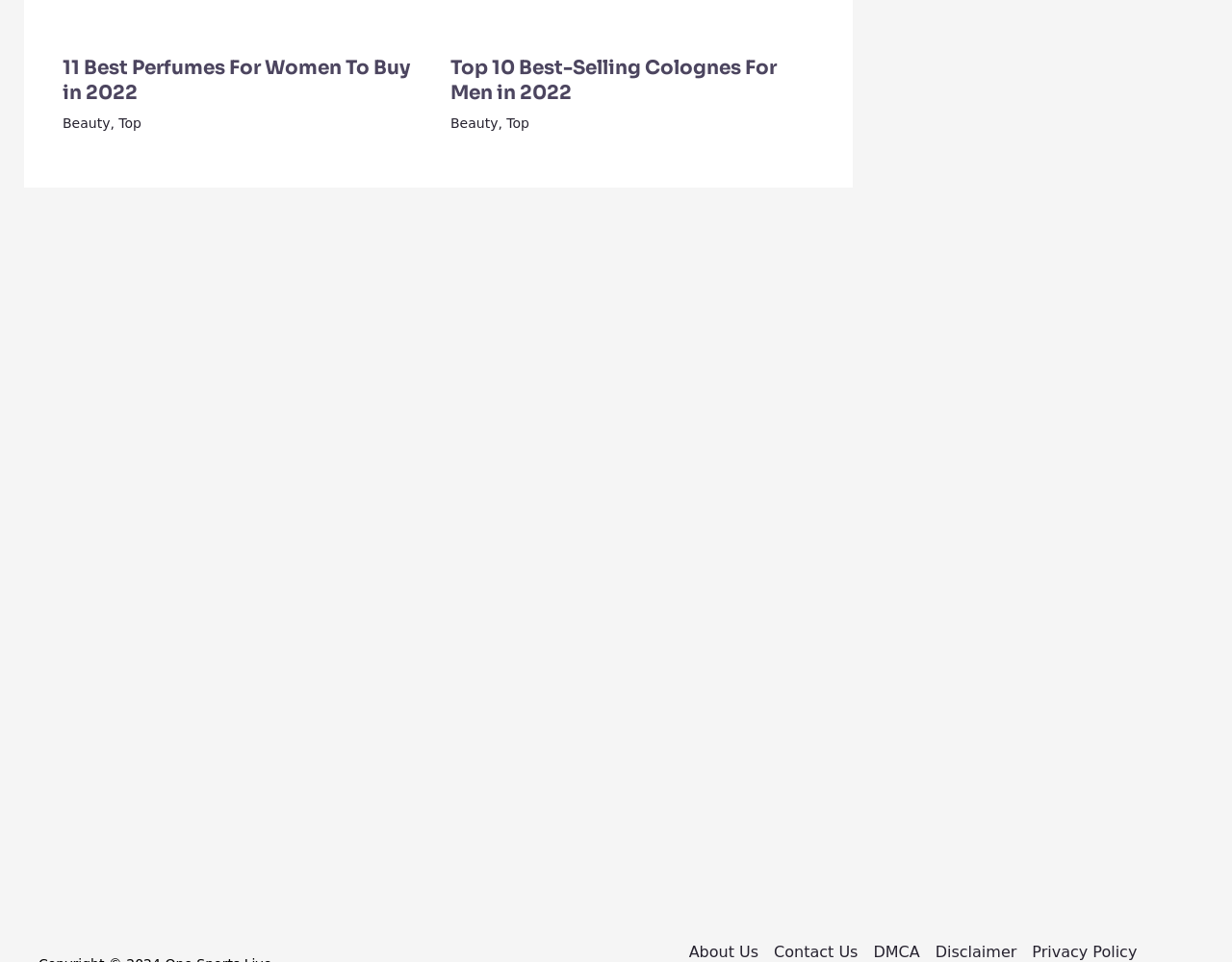What is the ranking type of the listed items?
Please provide a single word or phrase as your answer based on the image.

Top